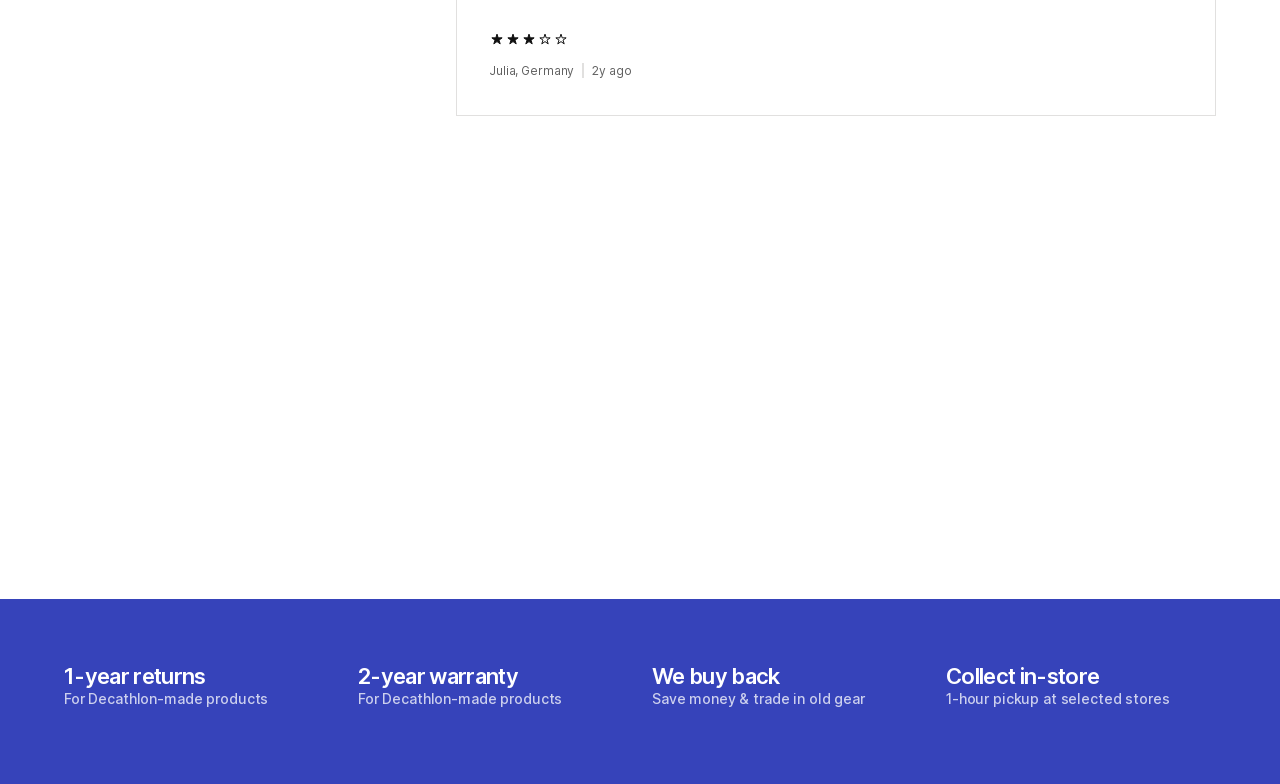What is the time frame for in-store pickup?
Based on the content of the image, thoroughly explain and answer the question.

The answer can be found by looking at the link element 'Collect in-store 1-hour pickup at selected stores' which is located at the bottom of the webpage, indicating that the time frame for in-store pickup is 1 hour.